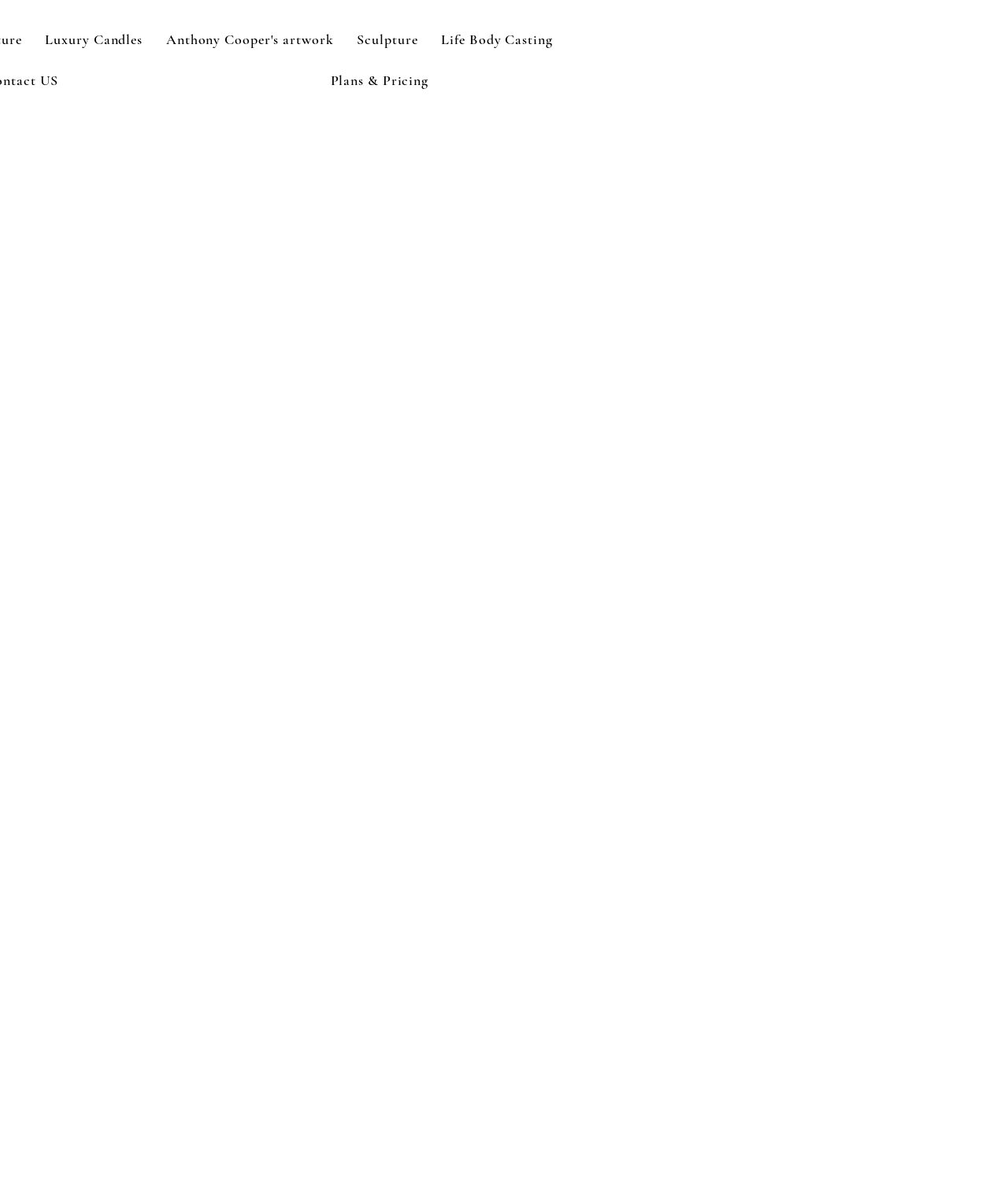Predict the bounding box of the UI element based on this description: "Phone".

[0.117, 0.45, 0.155, 0.463]